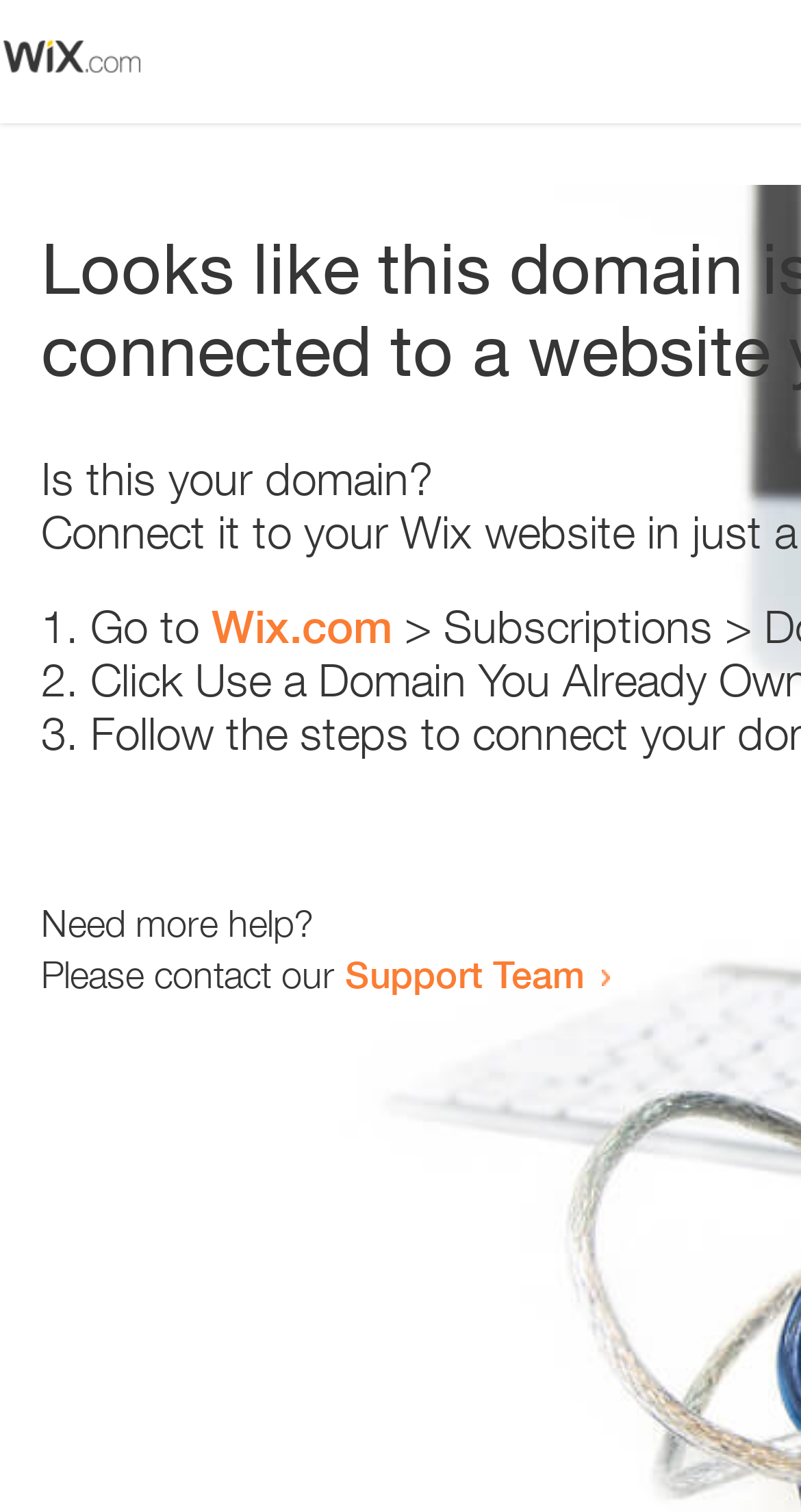Please identify the primary heading on the webpage and return its text.

Looks like this domain isn't
connected to a website yet